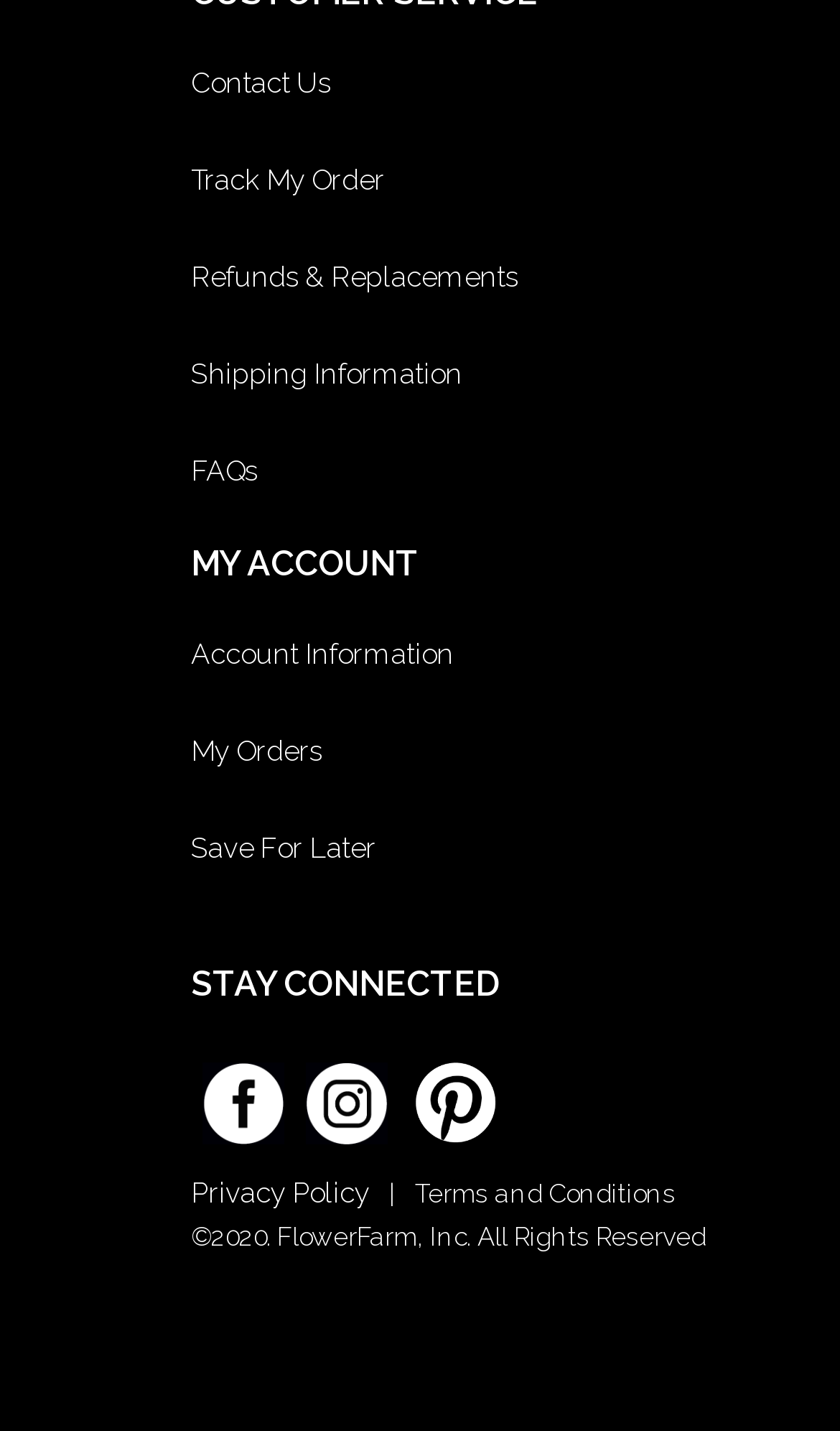Locate the bounding box coordinates of the element to click to perform the following action: 'Read news'. The coordinates should be given as four float values between 0 and 1, in the form of [left, top, right, bottom].

None